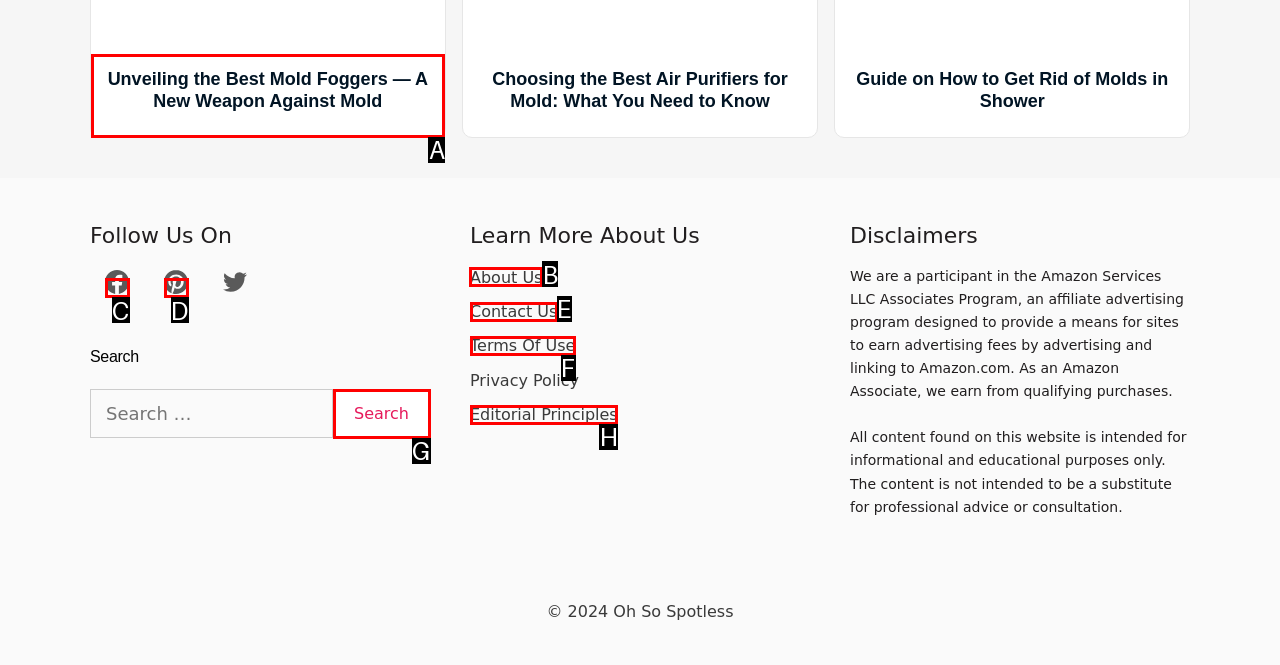To achieve the task: View Kentucky Revised Statutes, indicate the letter of the correct choice from the provided options.

None